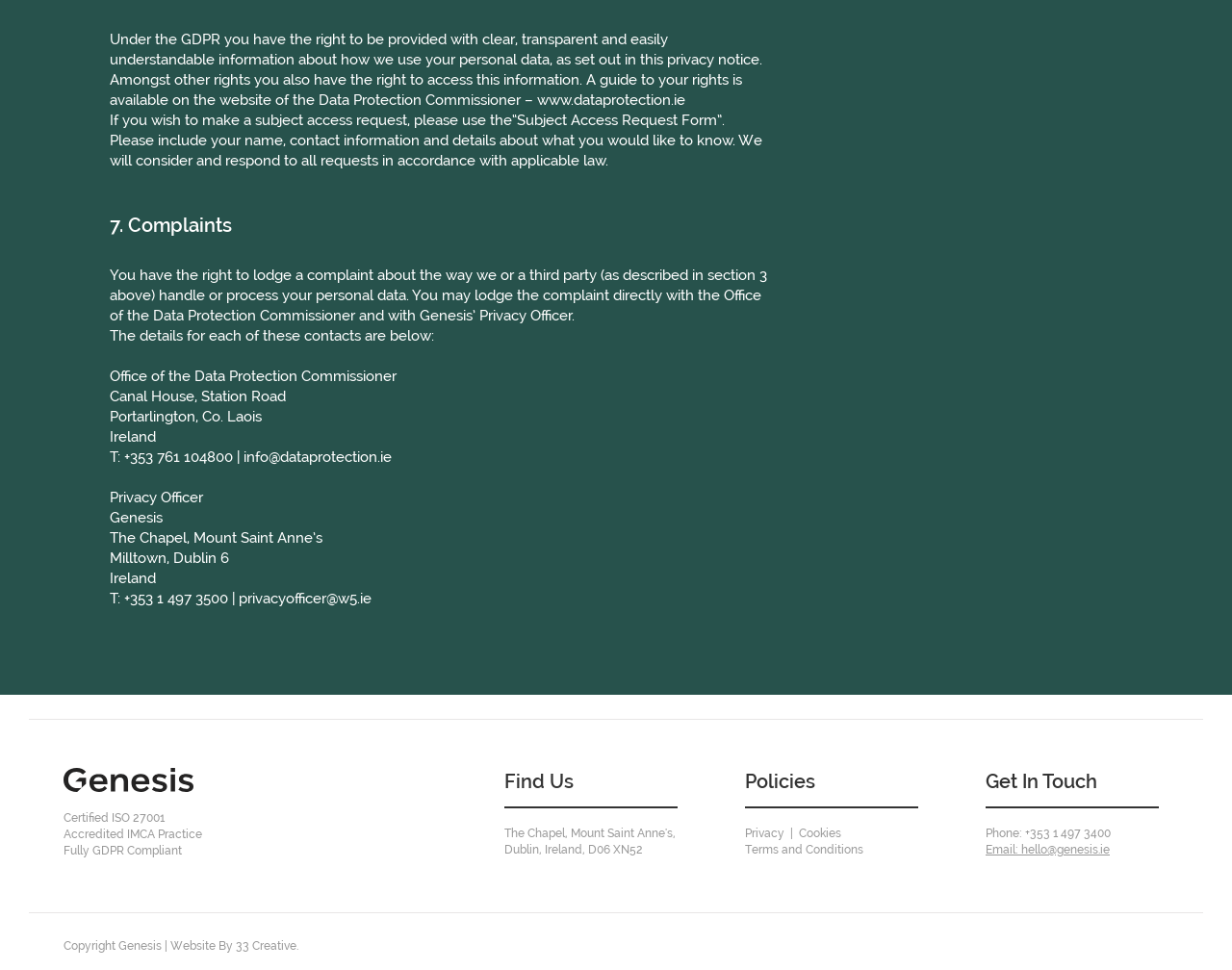Use a single word or phrase to answer the question: What is the phone number of Genesis' Privacy Officer?

+353 1 497 3500